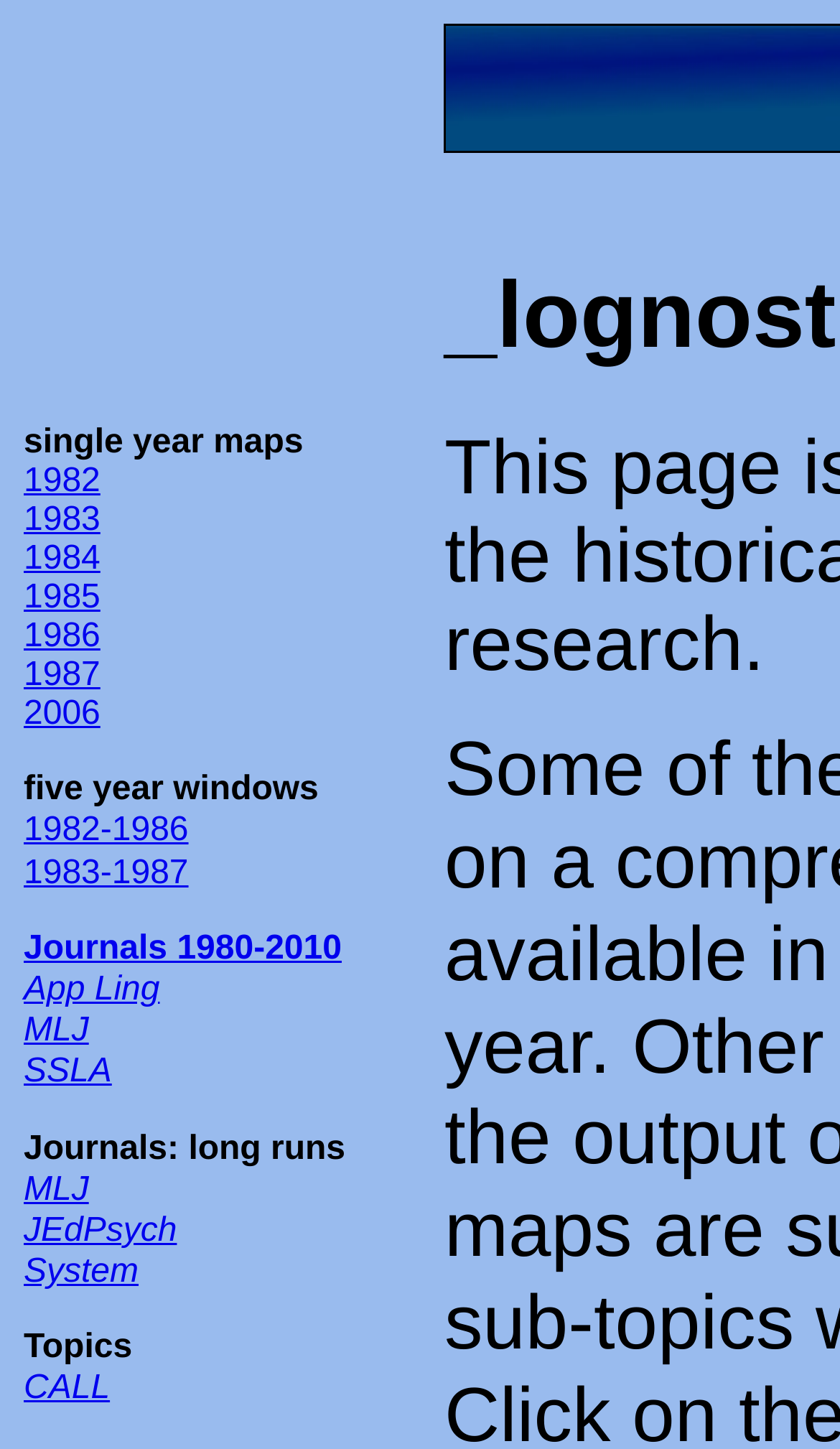Please find the bounding box coordinates of the element that must be clicked to perform the given instruction: "Browse categories". The coordinates should be four float numbers from 0 to 1, i.e., [left, top, right, bottom].

None